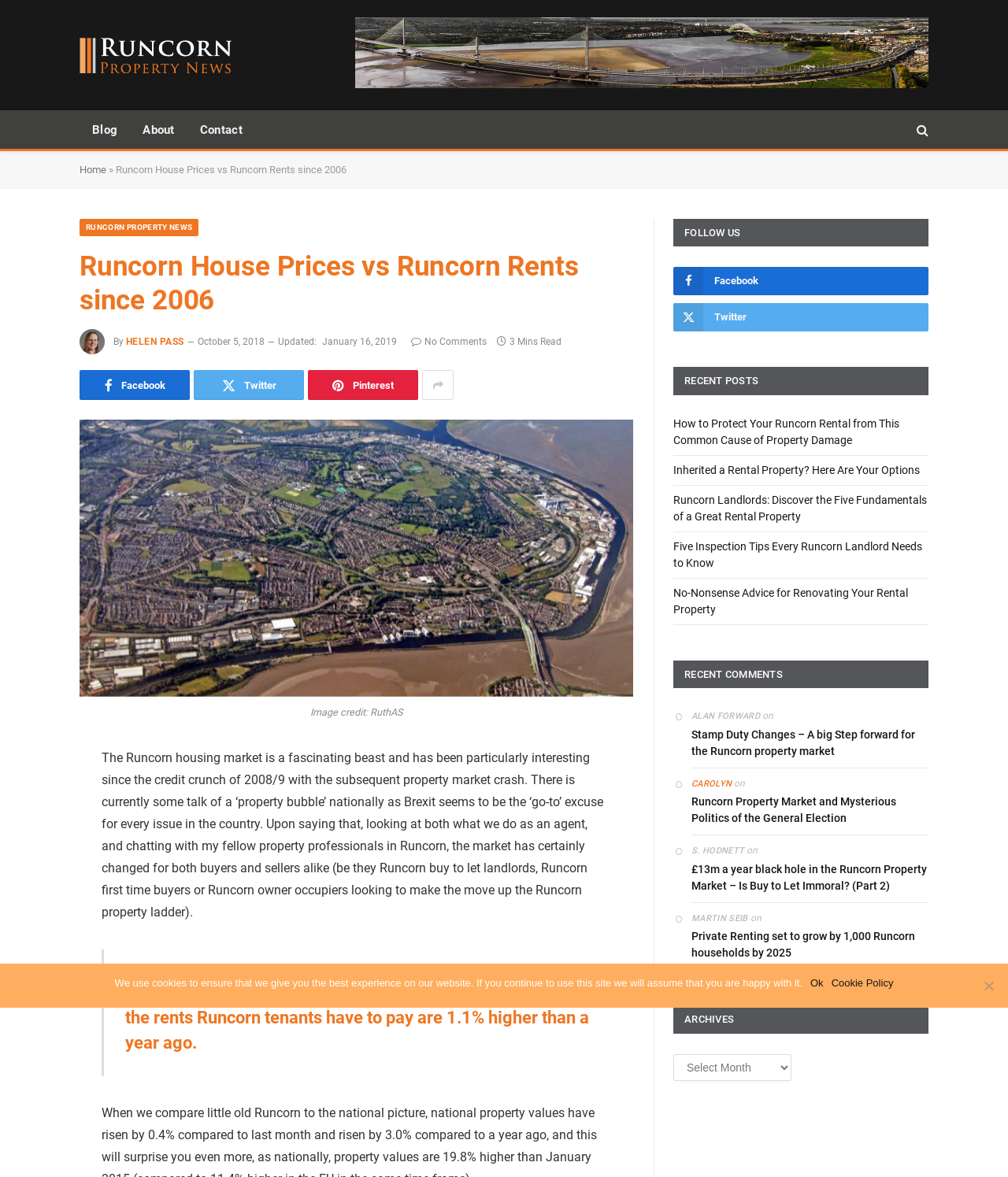Determine the bounding box coordinates (top-left x, top-left y, bottom-right x, bottom-right y) of the UI element described in the following text: title="Runcorn Property News"

[0.079, 0.025, 0.229, 0.069]